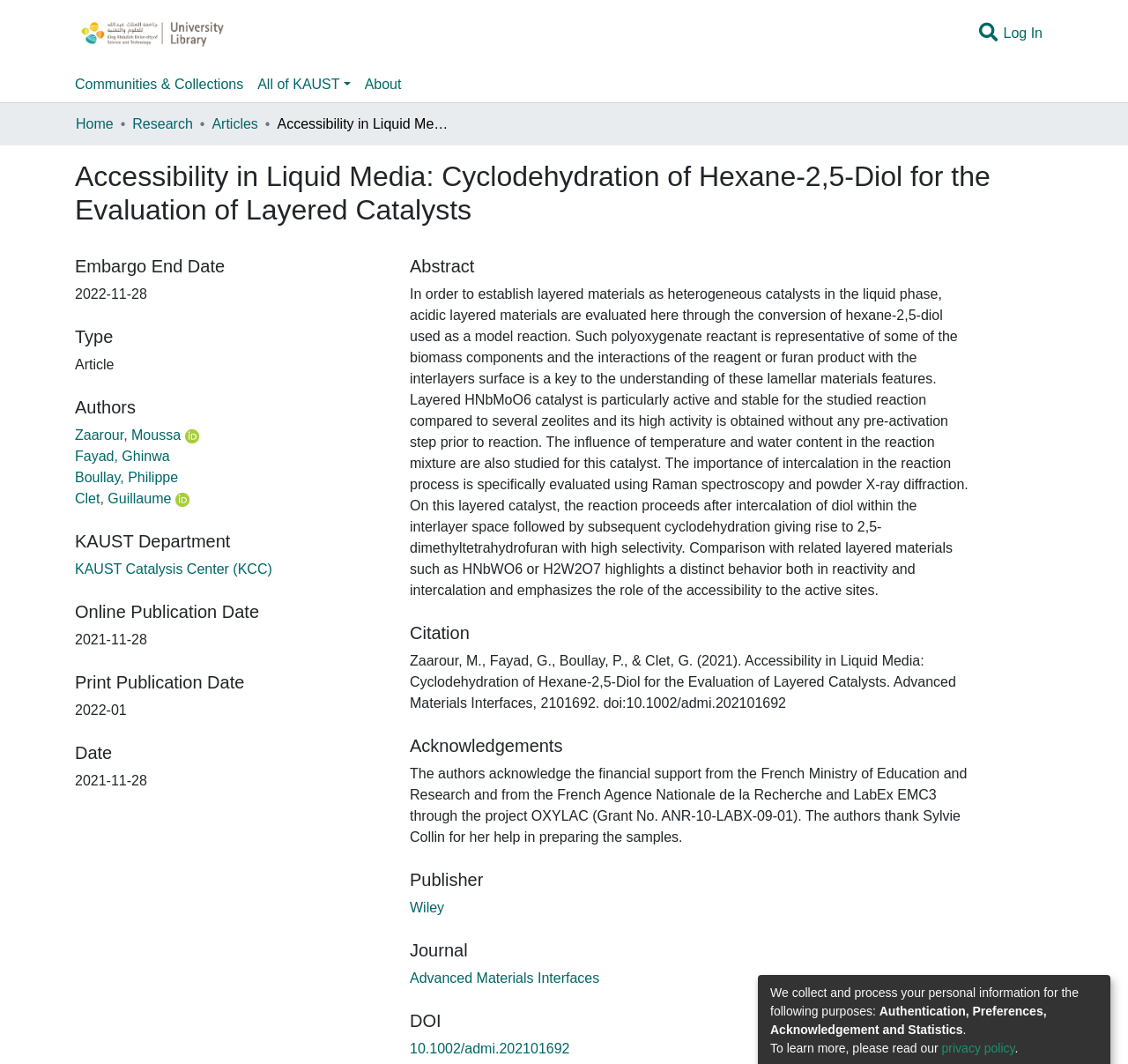Determine the bounding box coordinates of the region to click in order to accomplish the following instruction: "Visit the Communities & Collections page". Provide the coordinates as four float numbers between 0 and 1, specifically [left, top, right, bottom].

[0.06, 0.063, 0.222, 0.096]